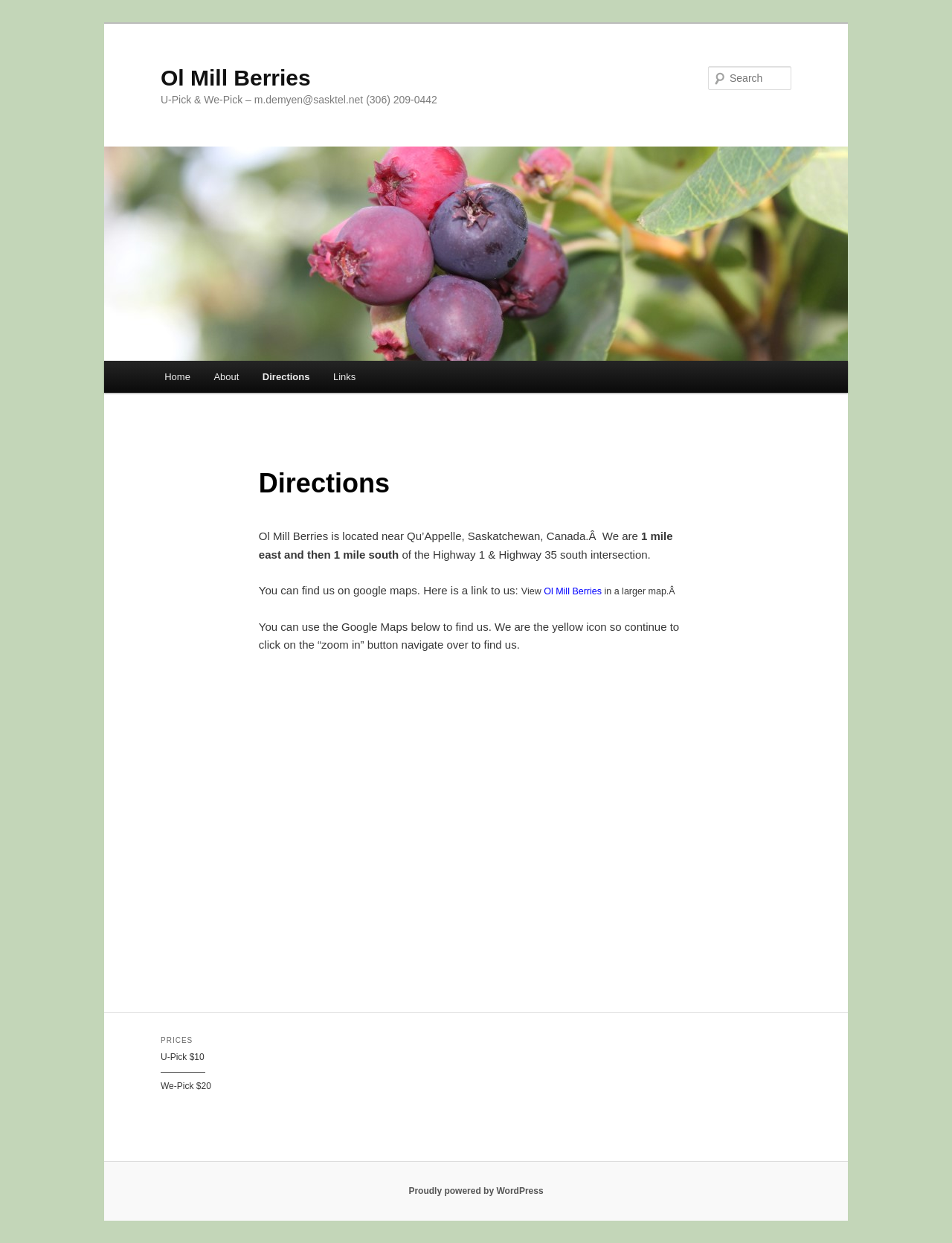Describe every aspect of the webpage comprehensively.

The webpage is about Ol Mill Berries, a farm or orchard that offers U-Pick and We-Pick services. At the top, there is a heading with the farm's name and a link to skip to the primary content. Below that, there is a large image of the farm, accompanied by a heading with the farm's name, phone number, and email address.

To the right of the image, there is a search bar with a "Search" label. Above the search bar, there is a link to the main menu, which includes links to the home page, about page, directions page, and links page.

The main content of the page is an article that provides directions to the farm. The directions are divided into several paragraphs of text, which include information about the farm's location, how to find it on Google Maps, and a link to view the farm's location in a larger map. There is also an iframe that displays a Google Map.

At the bottom of the page, there is a section with prices for U-Pick and We-Pick services. The prices are listed in a simple table format, with a heading that says "PRICES". Below the prices, there is a link to WordPress, indicating that the website is powered by WordPress.

Overall, the webpage is simple and easy to navigate, with a clear focus on providing information about the farm and its services.